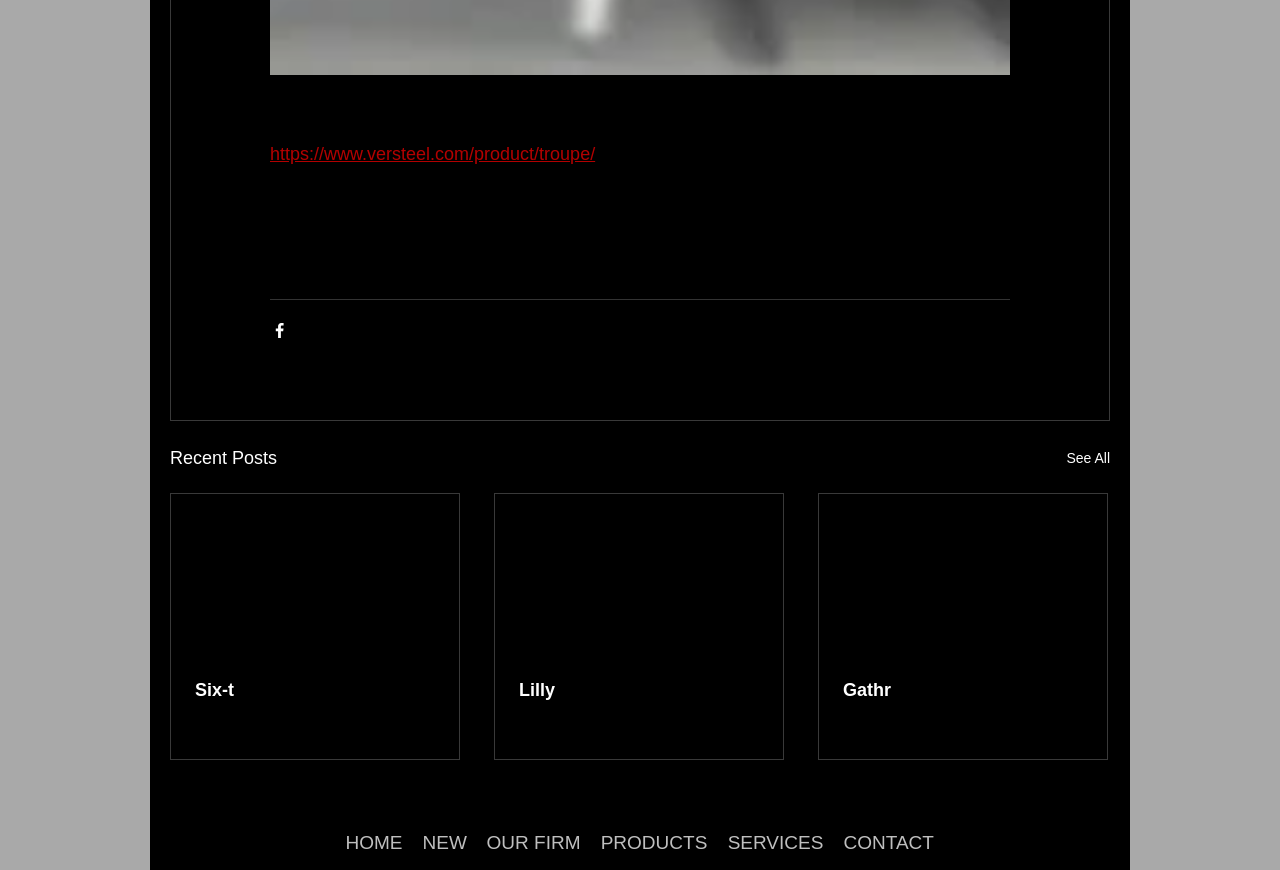Show the bounding box coordinates of the element that should be clicked to complete the task: "View PRODUCTS".

[0.461, 0.954, 0.561, 0.98]